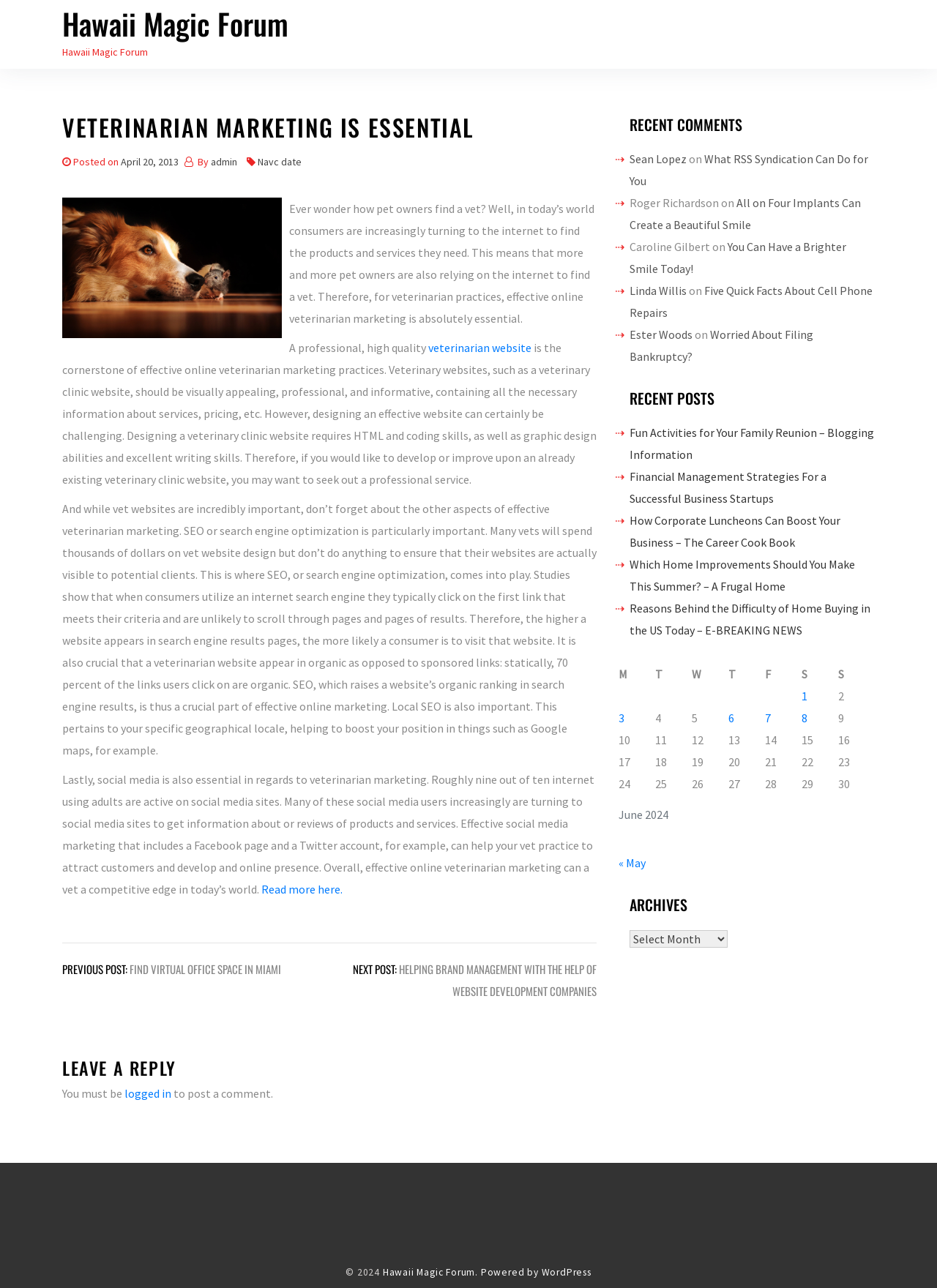Identify the primary heading of the webpage and provide its text.

Hawaii Magic Forum